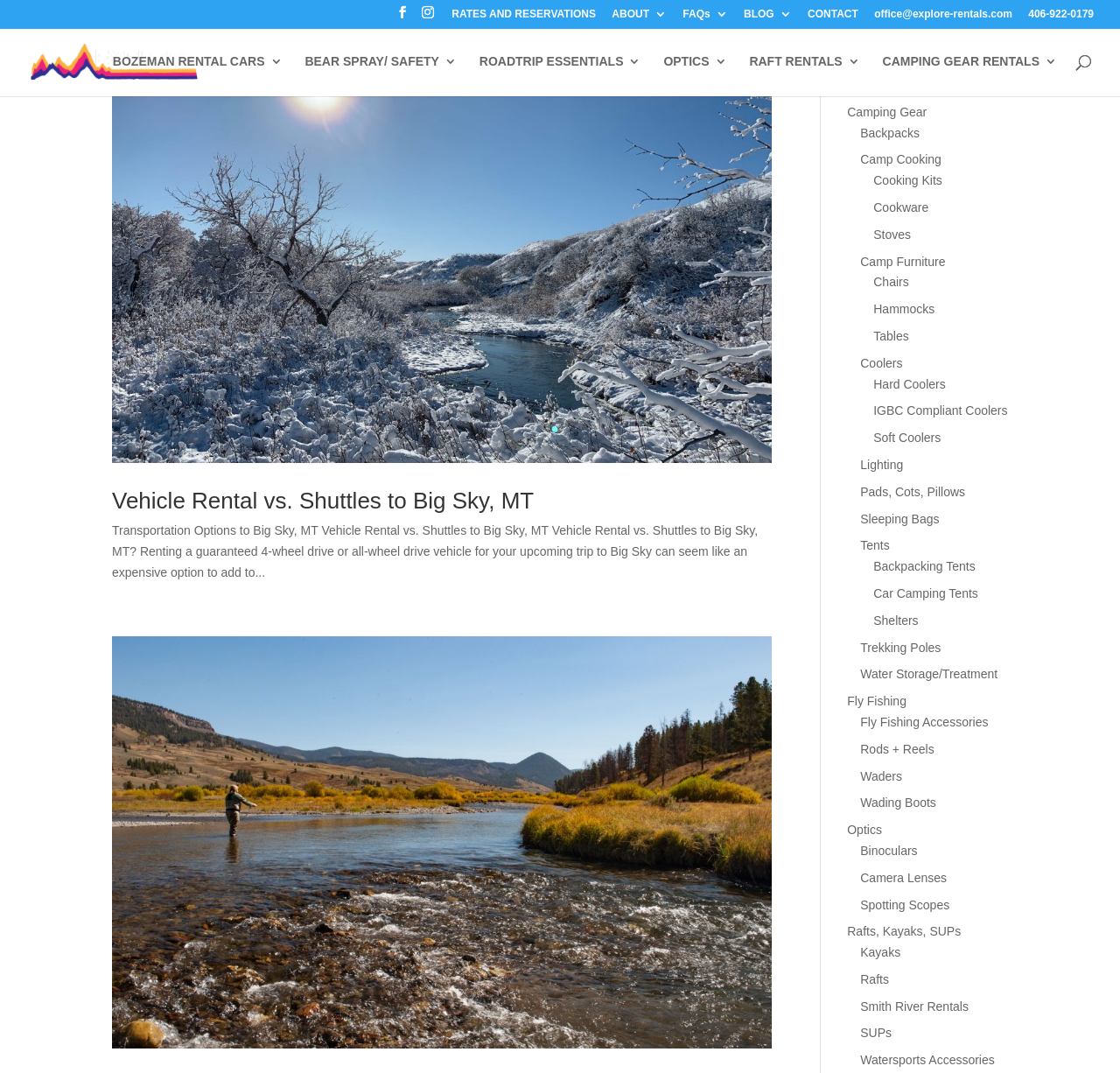Determine the bounding box coordinates for the region that must be clicked to execute the following instruction: "Explore Bozeman rental cars".

[0.101, 0.051, 0.252, 0.09]